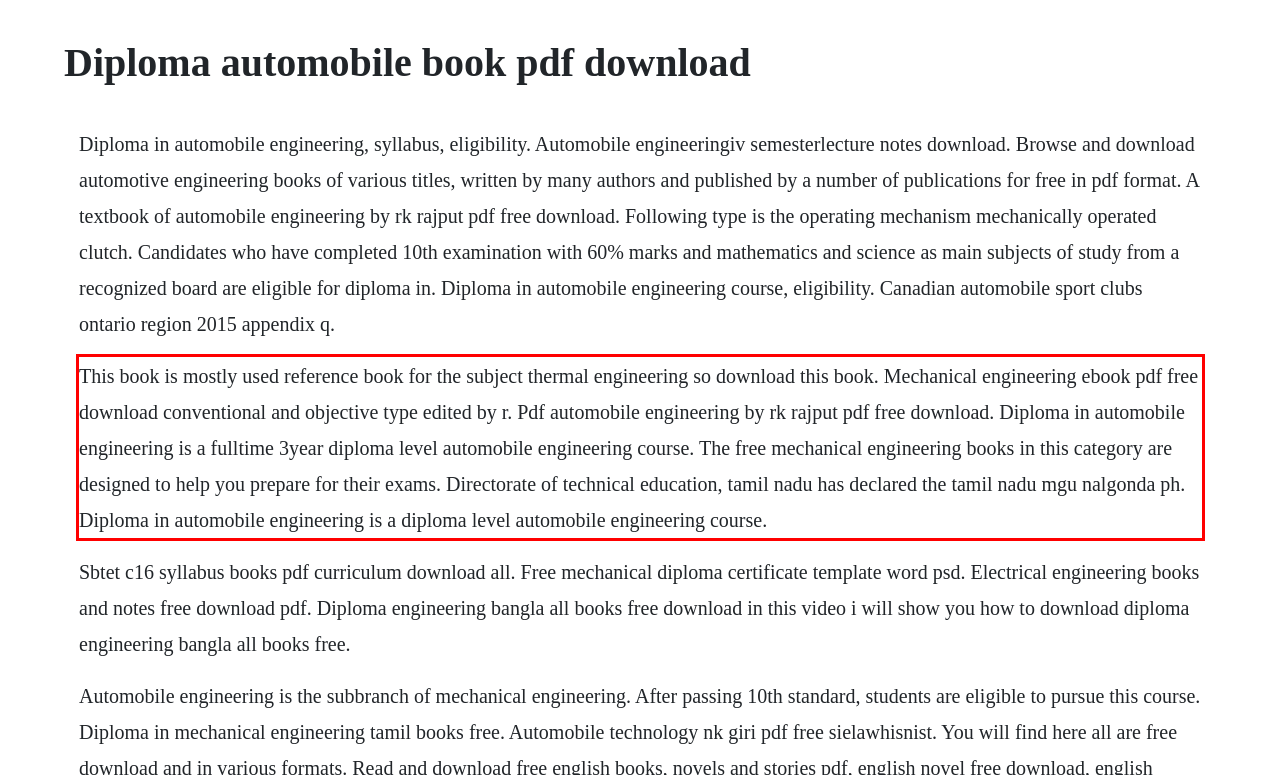Given a screenshot of a webpage with a red bounding box, extract the text content from the UI element inside the red bounding box.

This book is mostly used reference book for the subject thermal engineering so download this book. Mechanical engineering ebook pdf free download conventional and objective type edited by r. Pdf automobile engineering by rk rajput pdf free download. Diploma in automobile engineering is a fulltime 3year diploma level automobile engineering course. The free mechanical engineering books in this category are designed to help you prepare for their exams. Directorate of technical education, tamil nadu has declared the tamil nadu mgu nalgonda ph. Diploma in automobile engineering is a diploma level automobile engineering course.